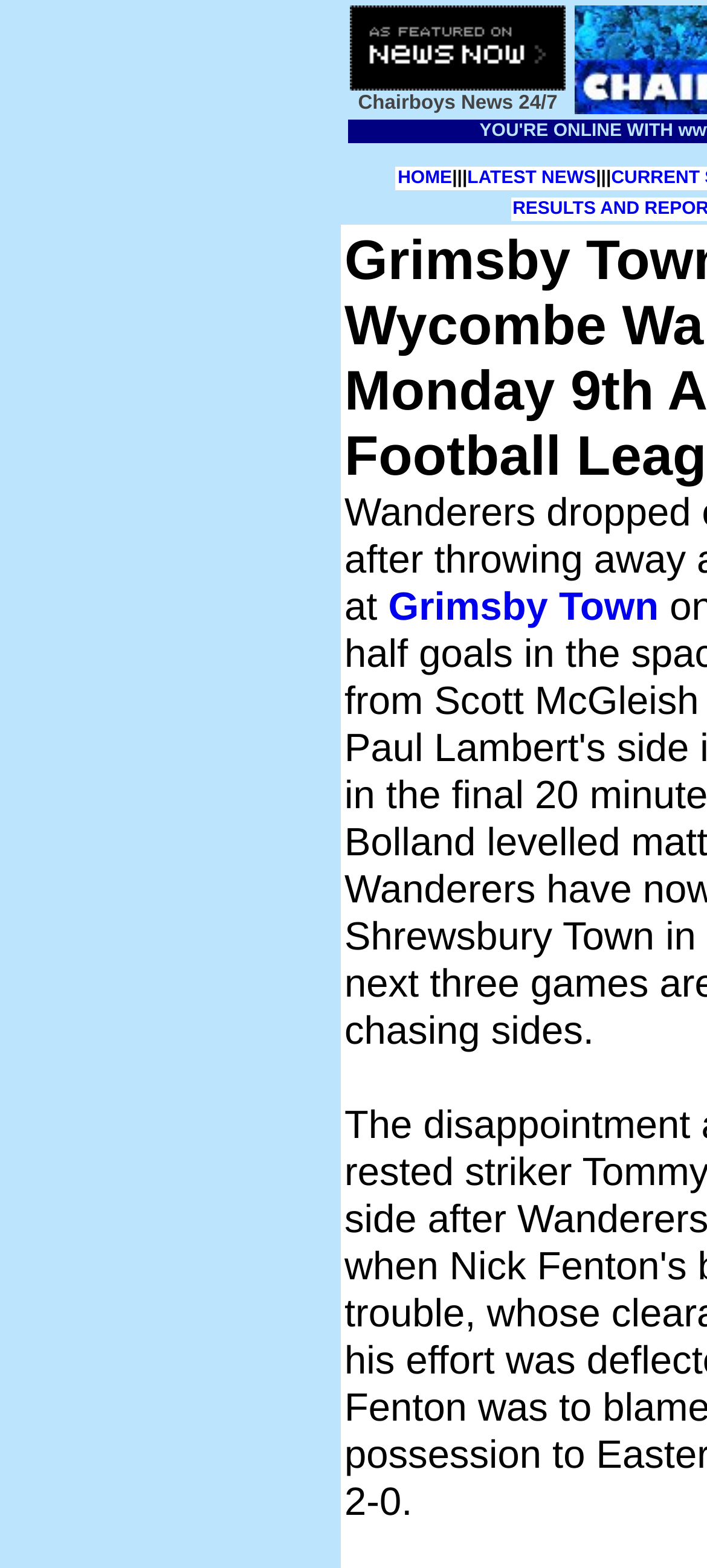Locate the UI element described by LATEST NEWS and provide its bounding box coordinates. Use the format (top-left x, top-left y, bottom-right x, bottom-right y) with all values as floating point numbers between 0 and 1.

[0.661, 0.107, 0.843, 0.12]